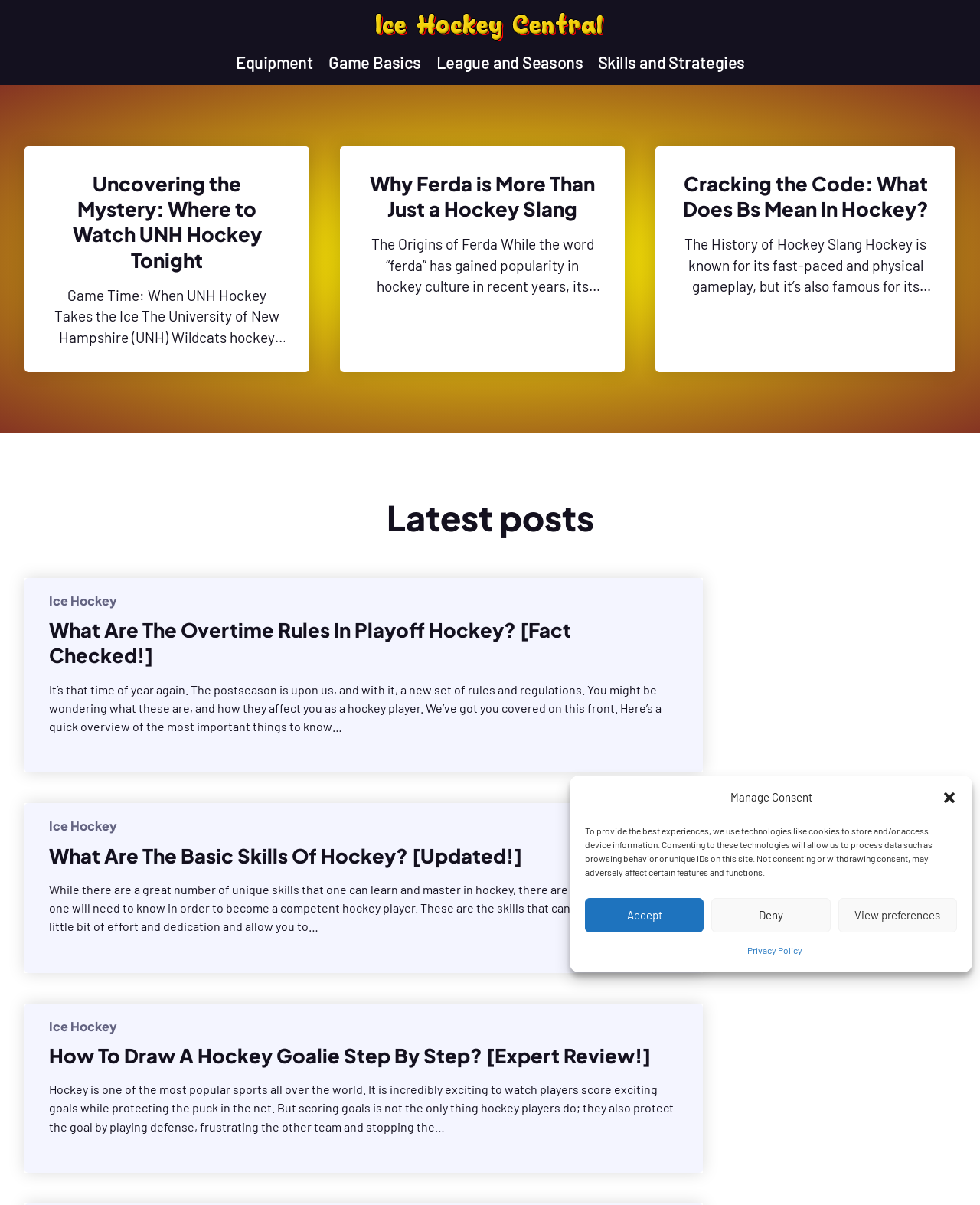What is the main topic of this website?
Answer with a single word or phrase by referring to the visual content.

Hockey